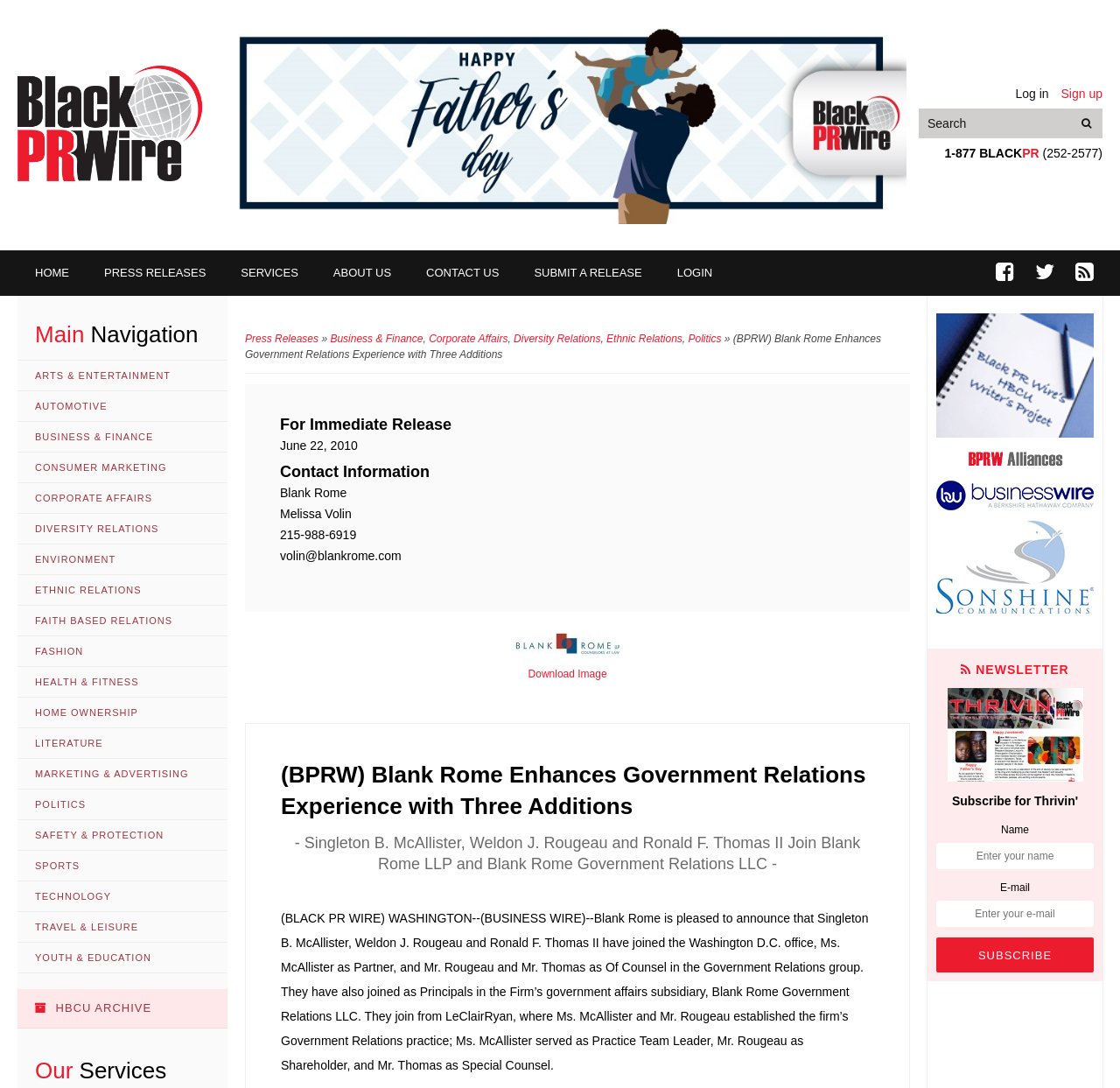Provide the bounding box coordinates of the HTML element described by the text: "Safety & Protection". The coordinates should be in the format [left, top, right, bottom] with values between 0 and 1.

[0.016, 0.754, 0.203, 0.782]